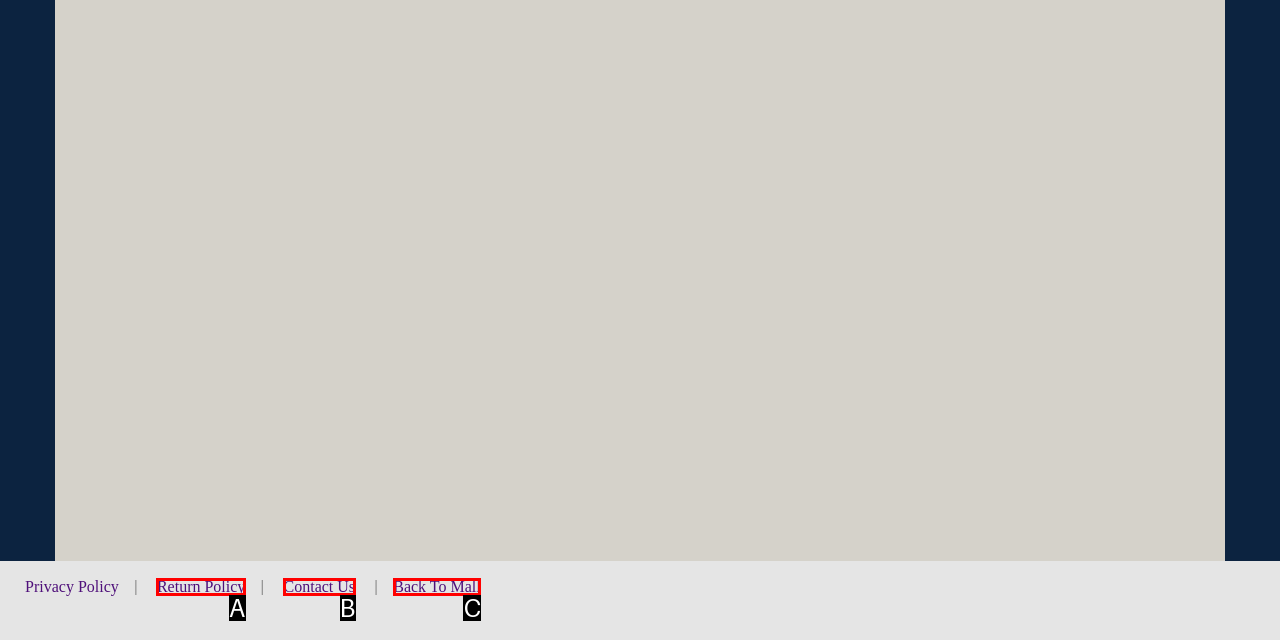Identify the option that corresponds to the description: Back To Mall 
Provide the letter of the matching option from the available choices directly.

C